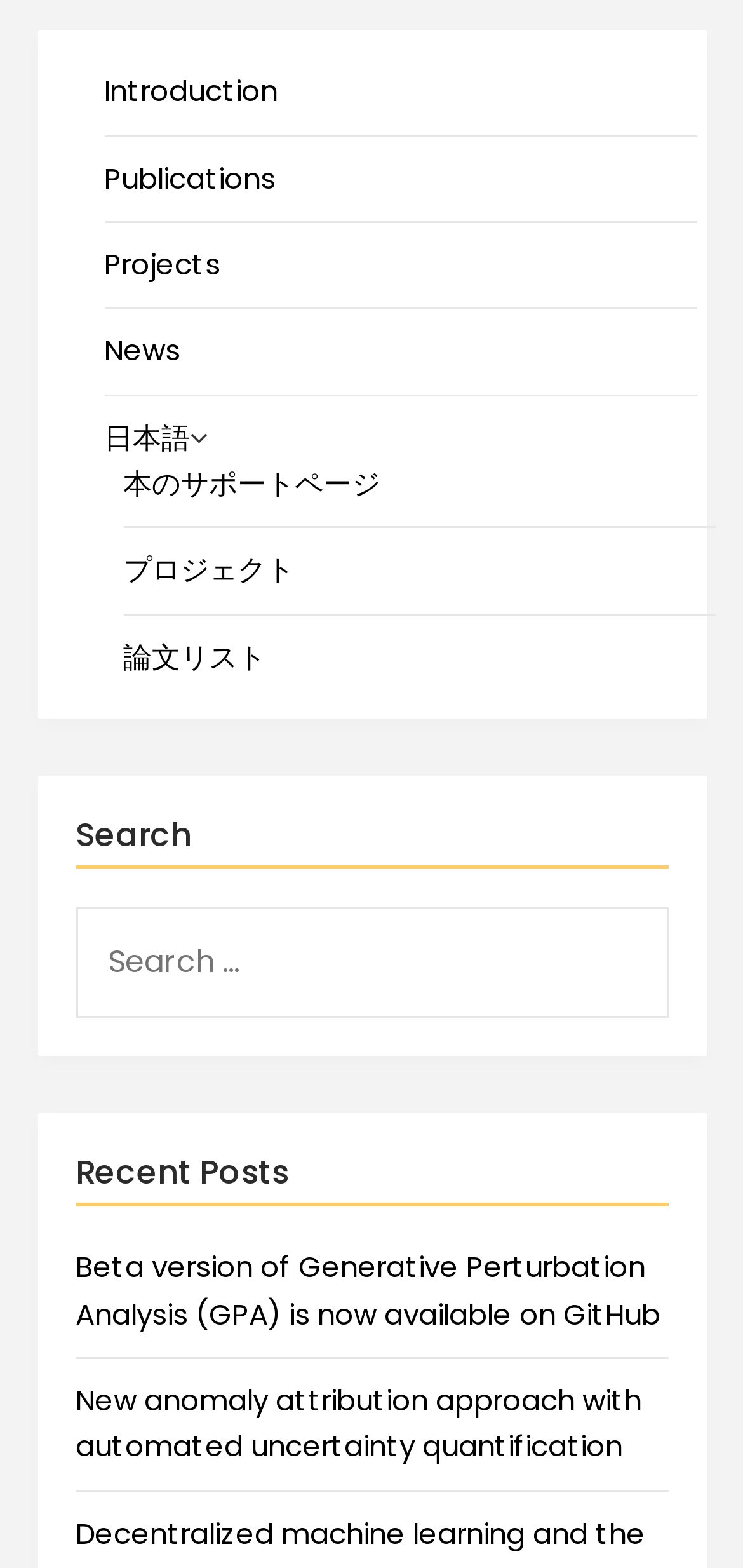Provide a brief response in the form of a single word or phrase:
How many links are there on the top navigation bar?

5